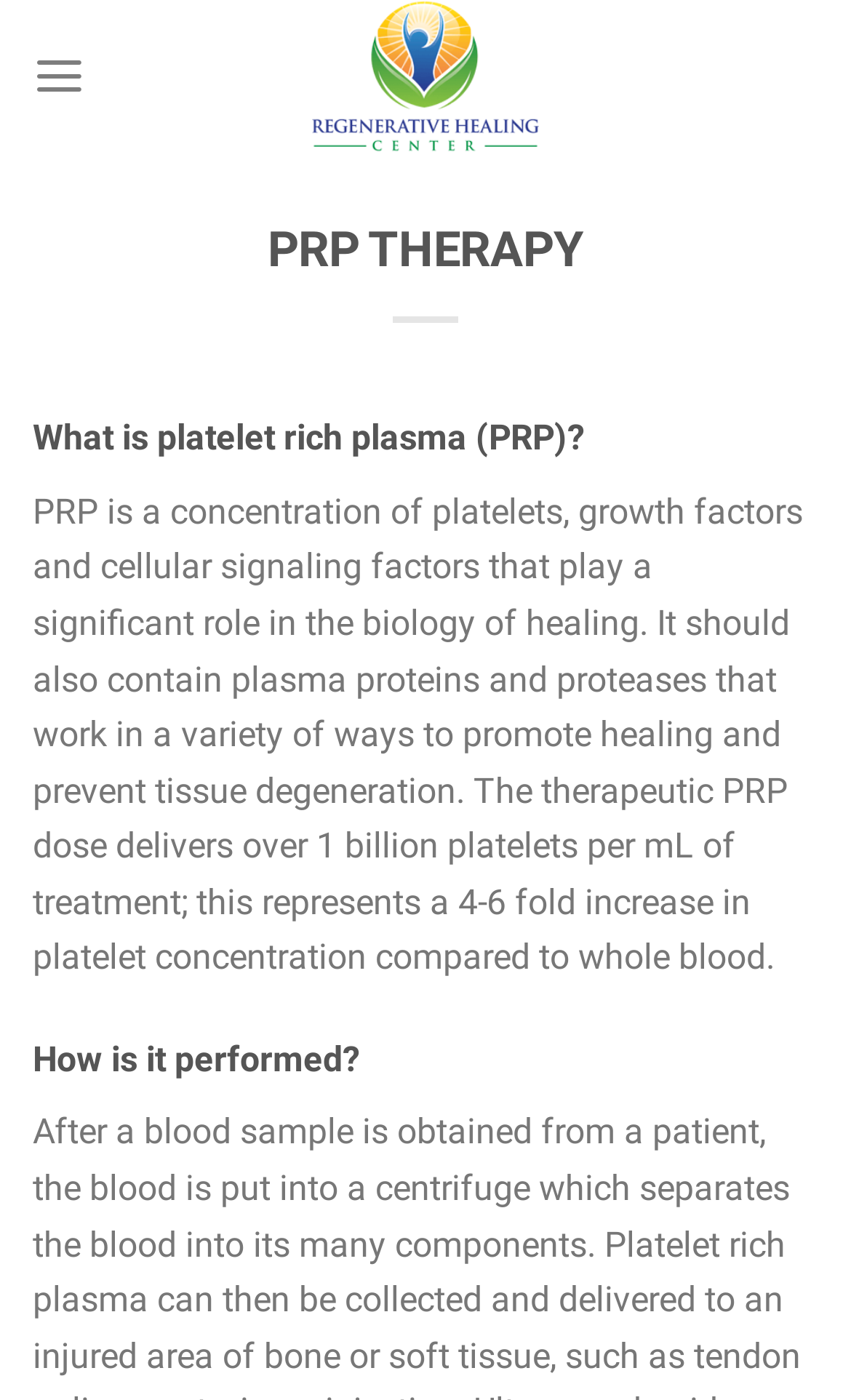Carefully examine the image and provide an in-depth answer to the question: What is the role of platelets in PRP?

According to the webpage, platelets in PRP play a significant role in the biology of healing. This information is obtained from the paragraph that explains what PRP is and its composition.